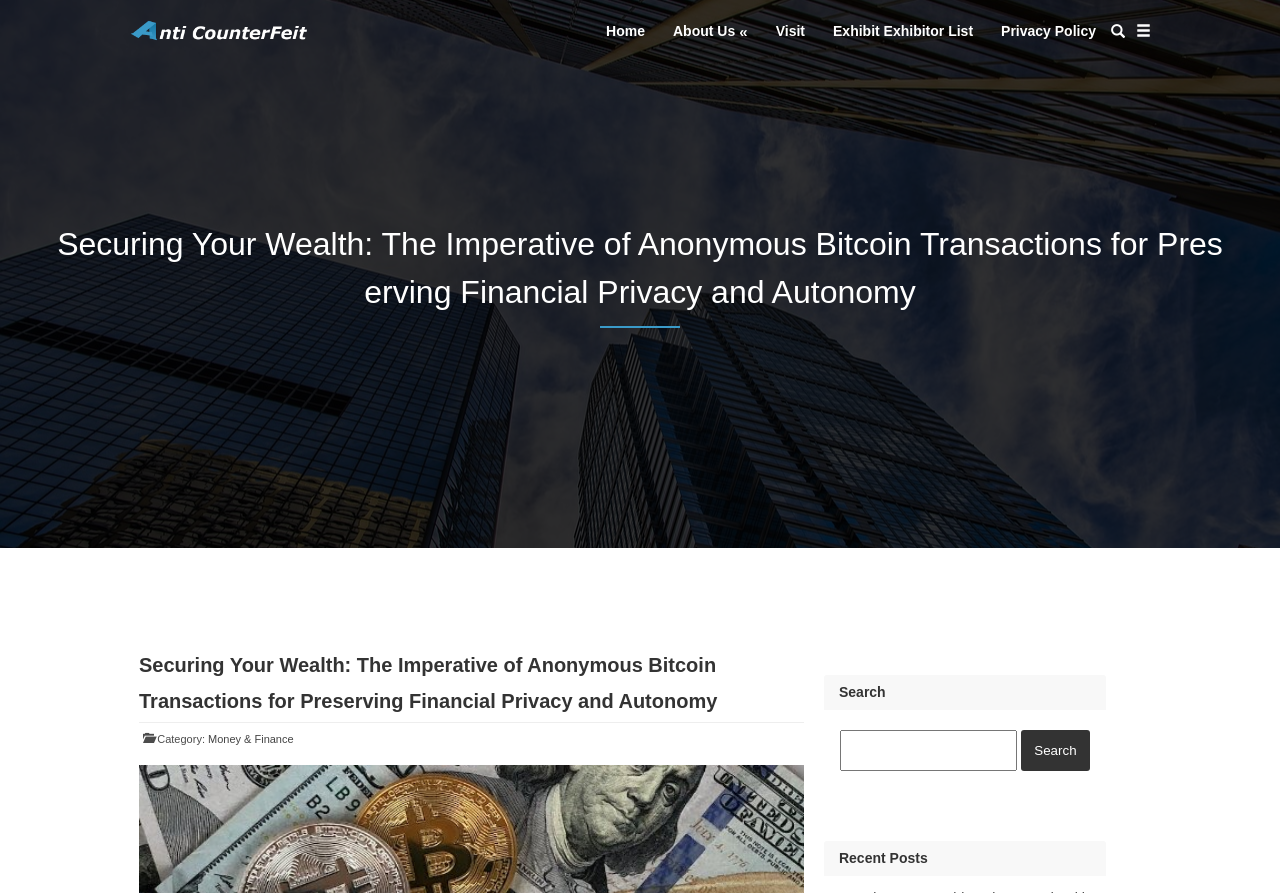Determine the bounding box coordinates for the area that needs to be clicked to fulfill this task: "Click the 'Anti Counterfeit' link". The coordinates must be given as four float numbers between 0 and 1, i.e., [left, top, right, bottom].

[0.102, 0.033, 0.242, 0.051]